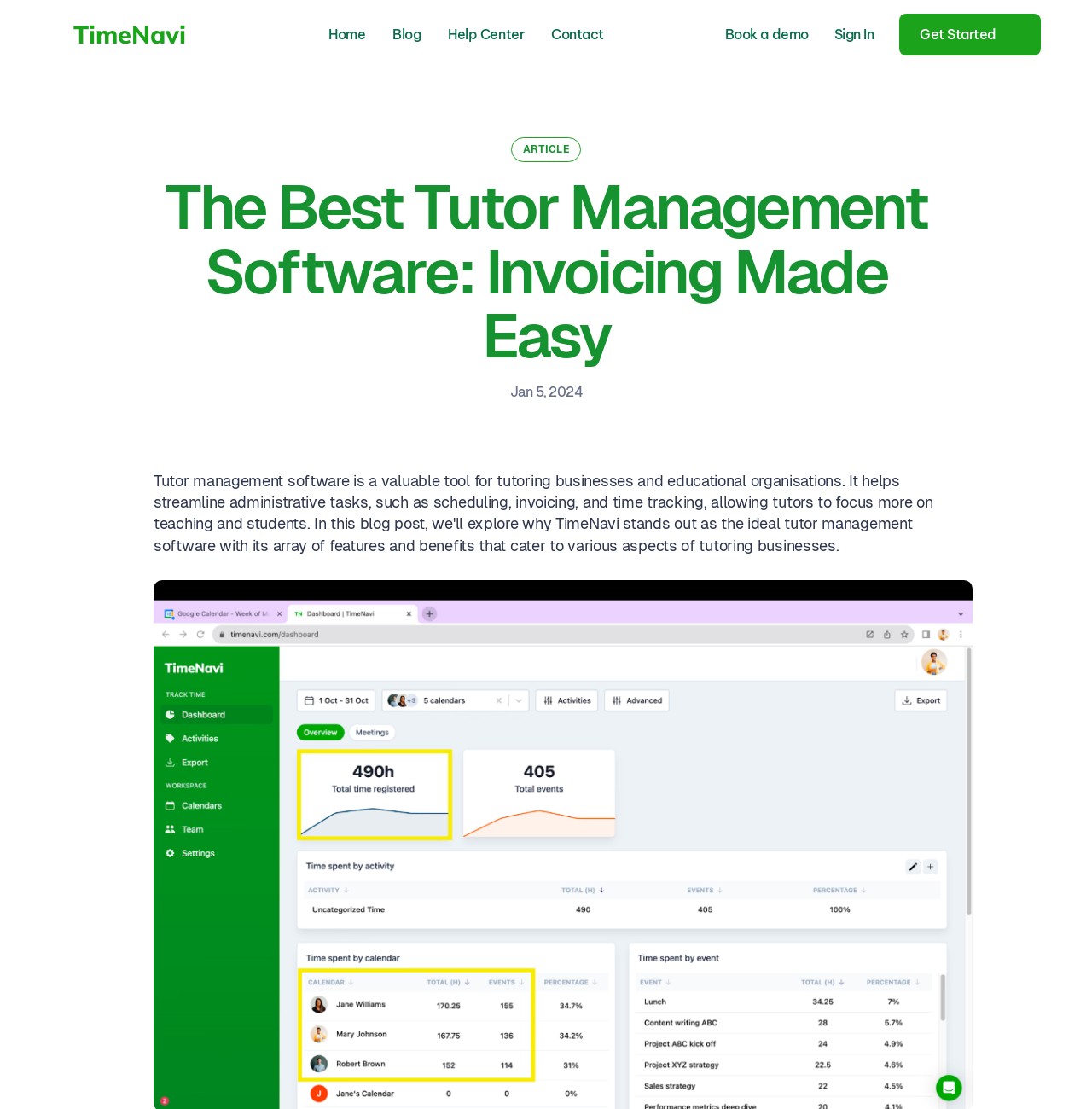What type of content is available in the 'Blog' section?
Provide an in-depth and detailed answer to the question.

I found a generic element with the type 'ARTICLE' on the webpage, which suggests that the 'Blog' section contains articles. This is a common type of content found in blog sections of websites.